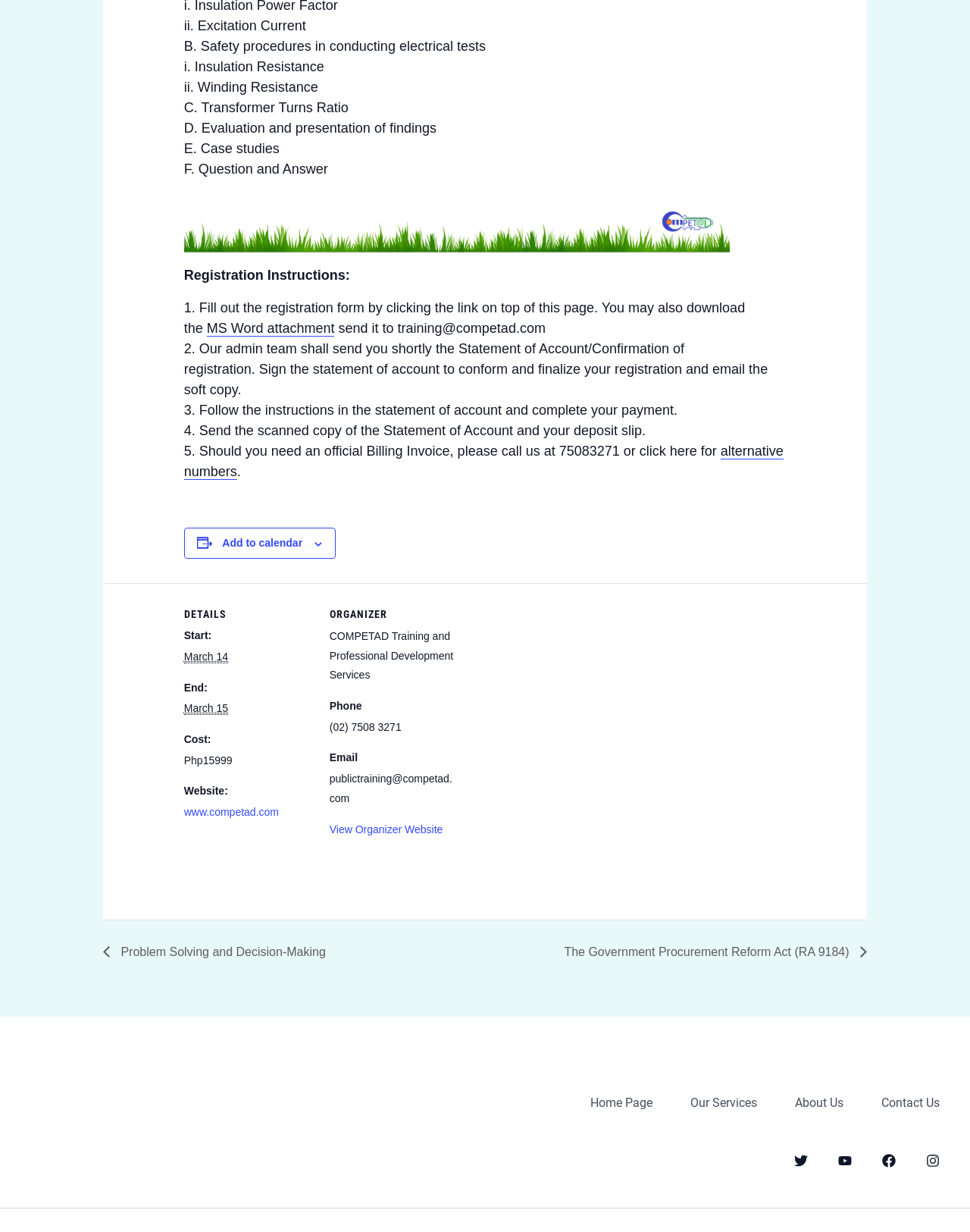Bounding box coordinates are specified in the format (top-left x, top-left y, bottom-right x, bottom-right y). All values are floating point numbers bounded between 0 and 1. Please provide the bounding box coordinate of the region this sentence describes: www.competad.com

[0.19, 0.654, 0.288, 0.664]